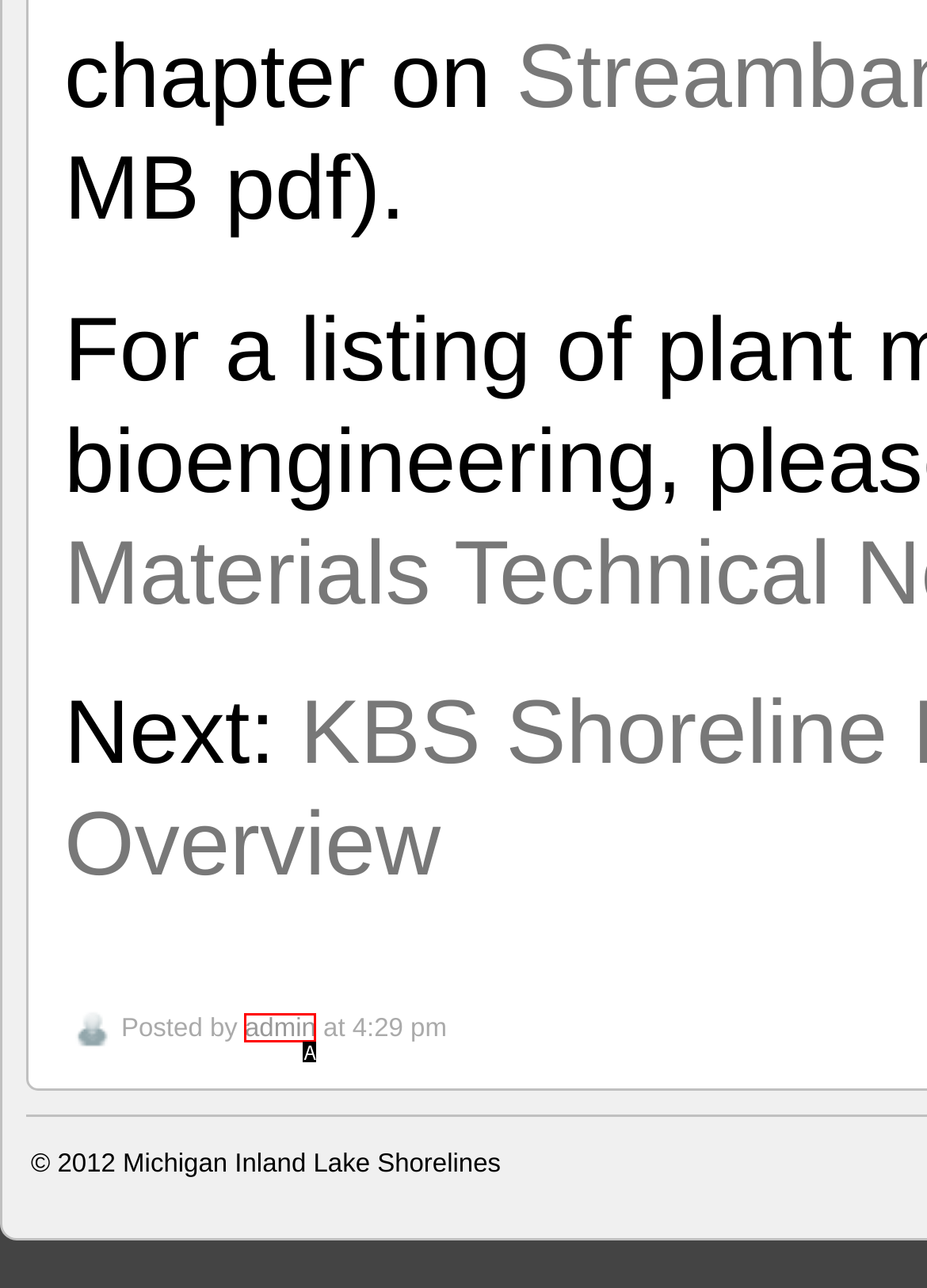Given the description: admin, identify the HTML element that fits best. Respond with the letter of the correct option from the choices.

A